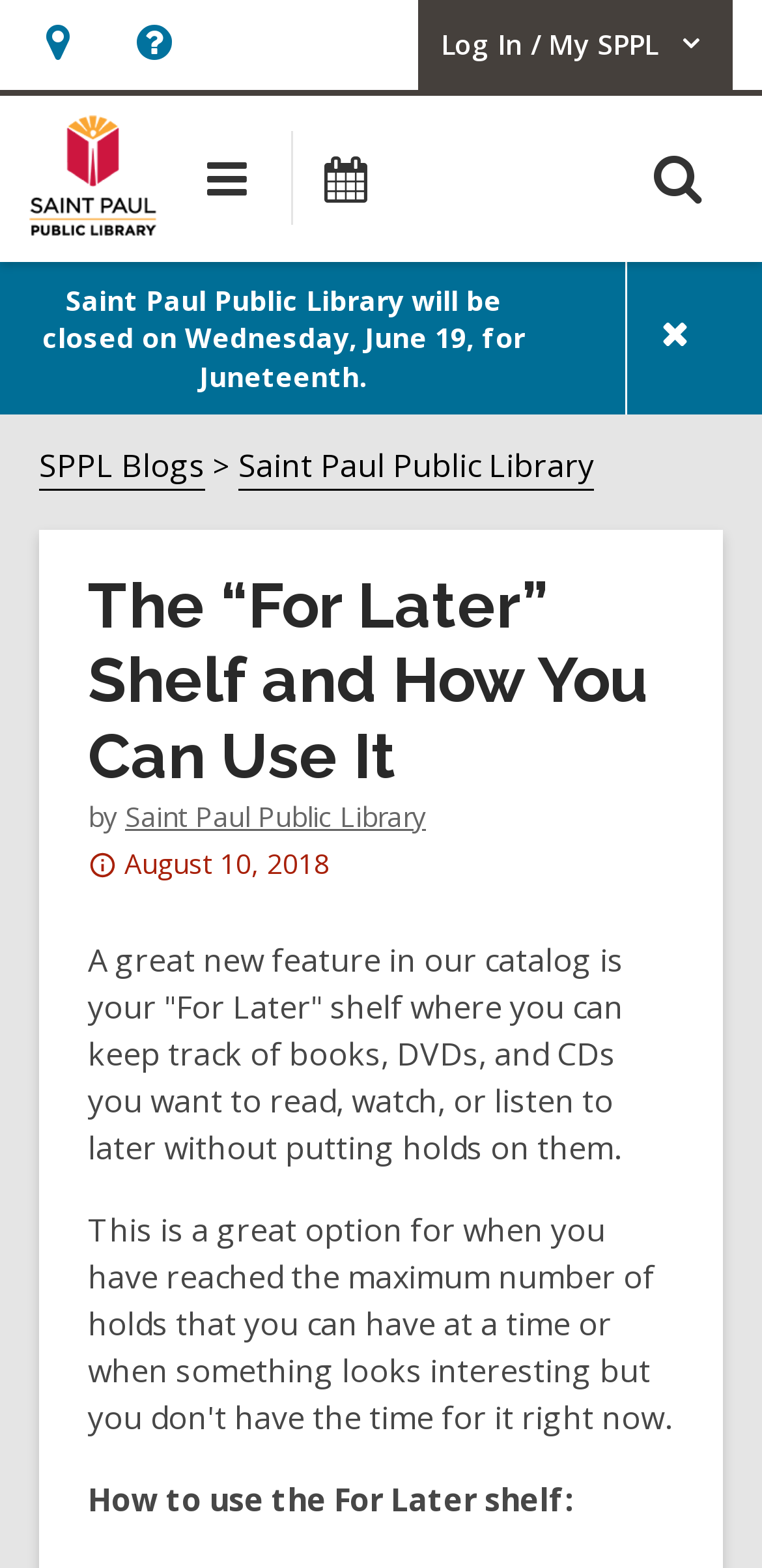Detail the various sections and features of the webpage.

The webpage is about the "For Later" shelf feature in the Saint Paul Public Library's catalog. At the top left corner, there are three links: "Hours & Location", "Help", and "User Log In / My SPPL". Next to these links, there is a logo of the Saint Paul Public Library. Below the logo, there are three buttons: "Main navigation", "Events", and an "Open search form" button at the top right corner.

Below the top navigation bar, there is a region displaying library messages. The message announces that the library will be closed on Wednesday, June 19, for Juneteenth. There is a "Close message" button at the bottom right corner of this region.

Below the library message region, there is a header section with two links: "SPPL Blogs" and "Saint Paul Public Library". The main content of the webpage is below this header section. It has a heading that reads "The “For Later” Shelf and How You Can Use It". Below the heading, there is a post with a title, author, and date information. The post explains the "For Later" shelf feature, stating that it allows users to keep track of books, DVDs, and CDs they want to read, watch, or listen to later without putting holds on them. The post also provides instructions on how to use the "For Later" shelf.